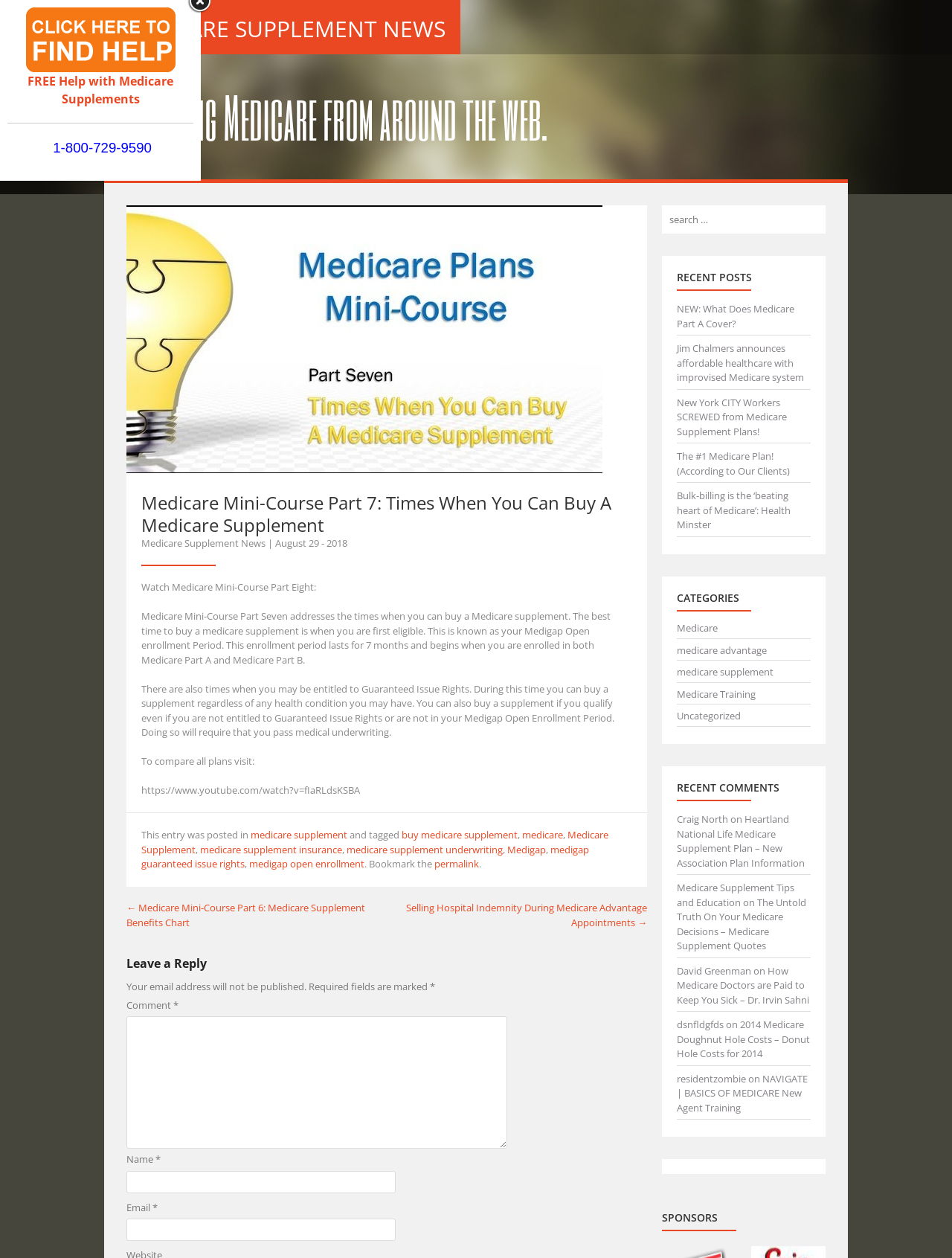Generate the text of the webpage's primary heading.

MEDICARE SUPPLEMENT NEWS